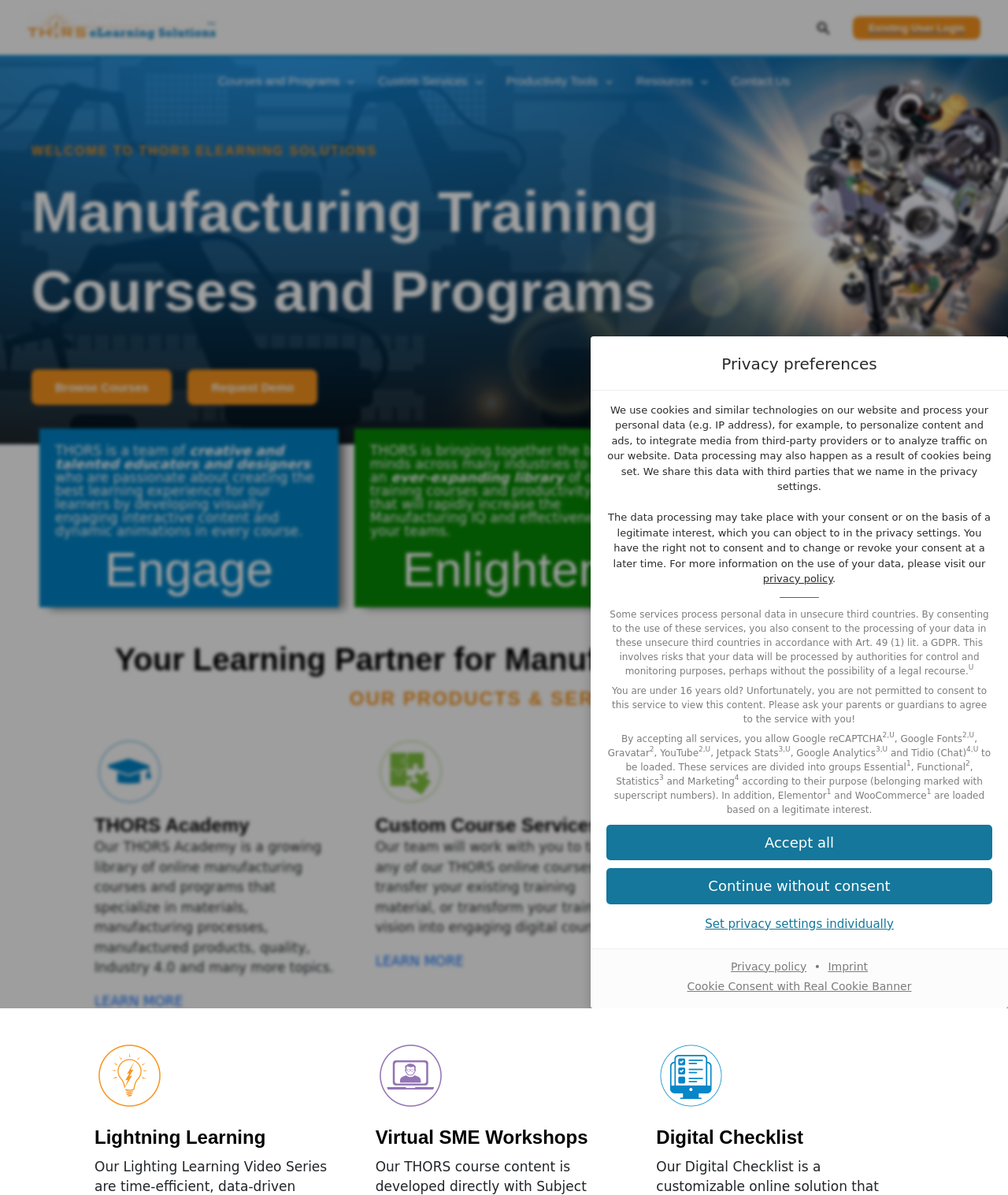Identify the bounding box coordinates of the HTML element based on this description: "parent_node: Productivity Tools aria-label="Menu Toggle"".

[0.593, 0.048, 0.608, 0.088]